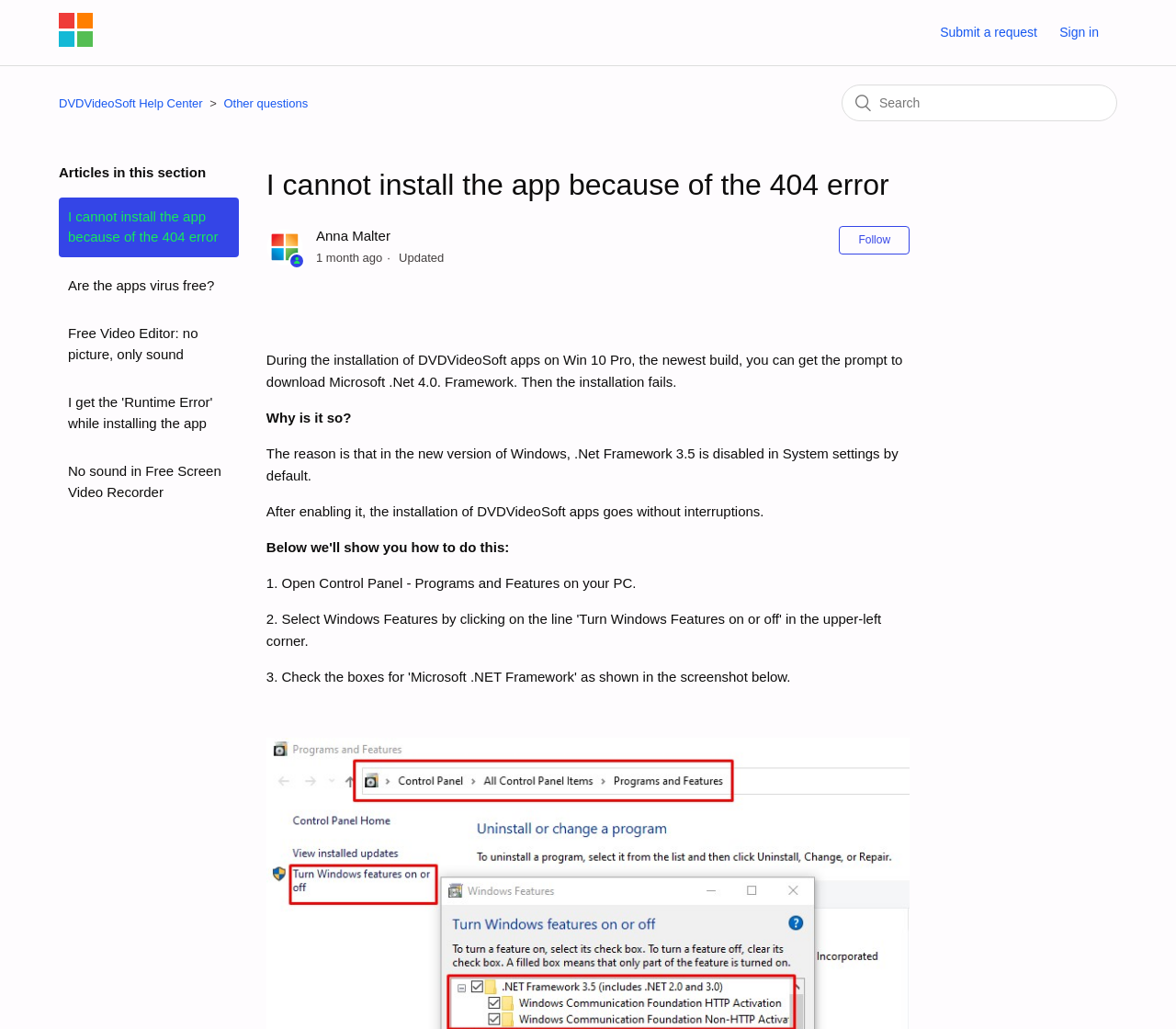Using the format (top-left x, top-left y, bottom-right x, bottom-right y), and given the element description, identify the bounding box coordinates within the screenshot: aria-label="Search" name="query" placeholder="Search"

[0.716, 0.082, 0.95, 0.118]